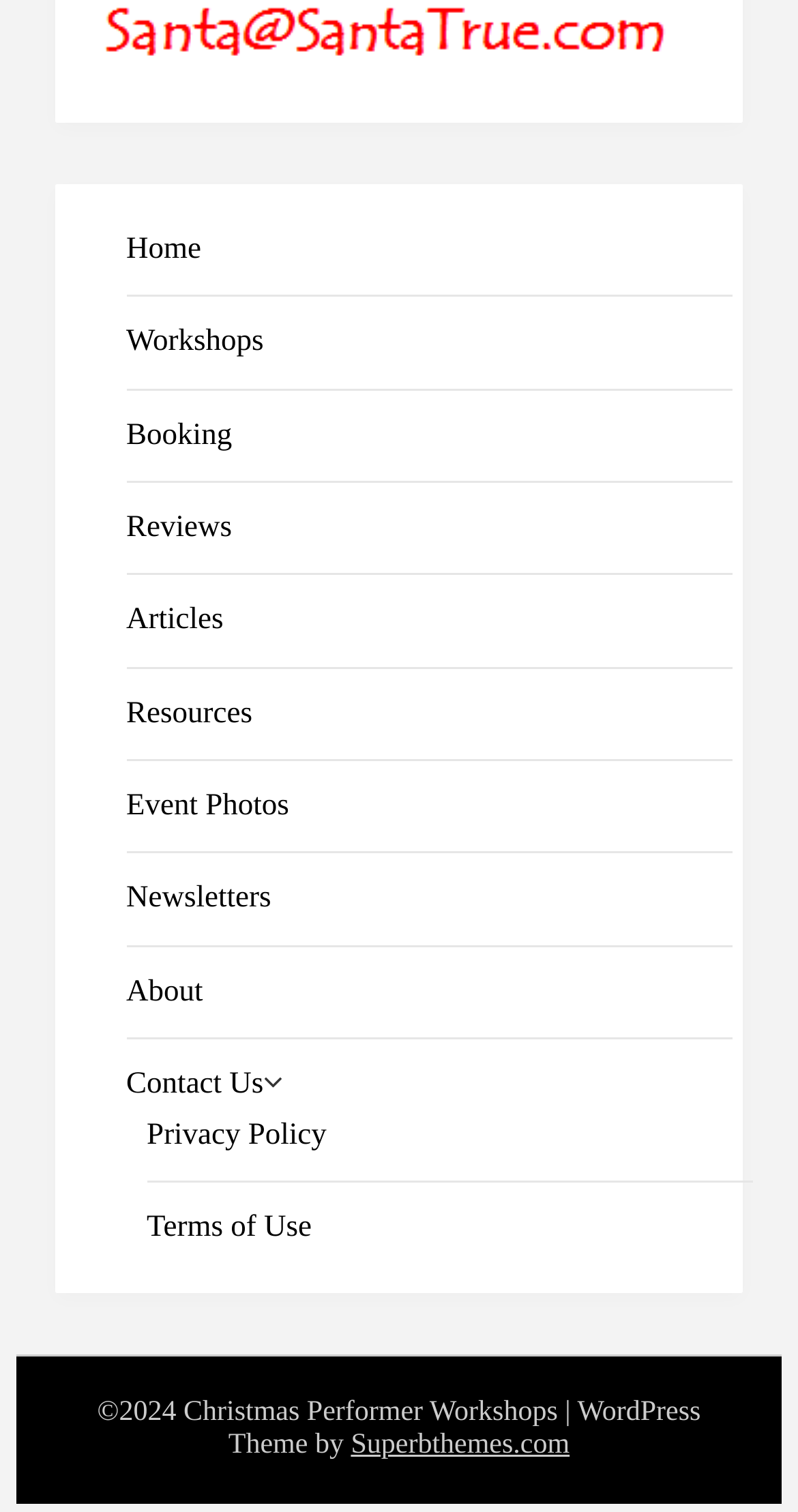Identify the bounding box coordinates of the part that should be clicked to carry out this instruction: "check event photos".

[0.158, 0.522, 0.362, 0.544]